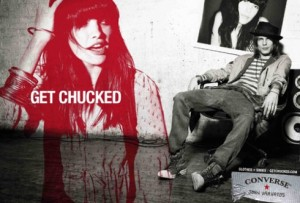Describe the important features and context of the image with as much detail as possible.

The image showcases a striking advertisement for the Converse John Varvatos collaboration, featuring a bold artistic design that encapsulates the spirit of the "Get Chucked" campaign. In the foreground, a model with long, dark hair, dressed in a fashionable outfit, gazes confidently at the viewer, embodying an effortless cool. Beside her, a male model sits casually, dressed in a stylish ensemble with layered clothing and a fedora hat, exuding a relaxed yet edgy vibe. The background features a graffiti-like motif, enhancing the urban aesthetic of the ad. Prominently displayed to the left, the phrase "GET CHUCKED" is artfully integrated into the design, reinforcing the campaign's message while connecting the imagery to the iconic Chuck Taylor shoes. This advertisement highlights the blend of contemporary fashion and classic sneaker culture, appealing to a diverse audience.